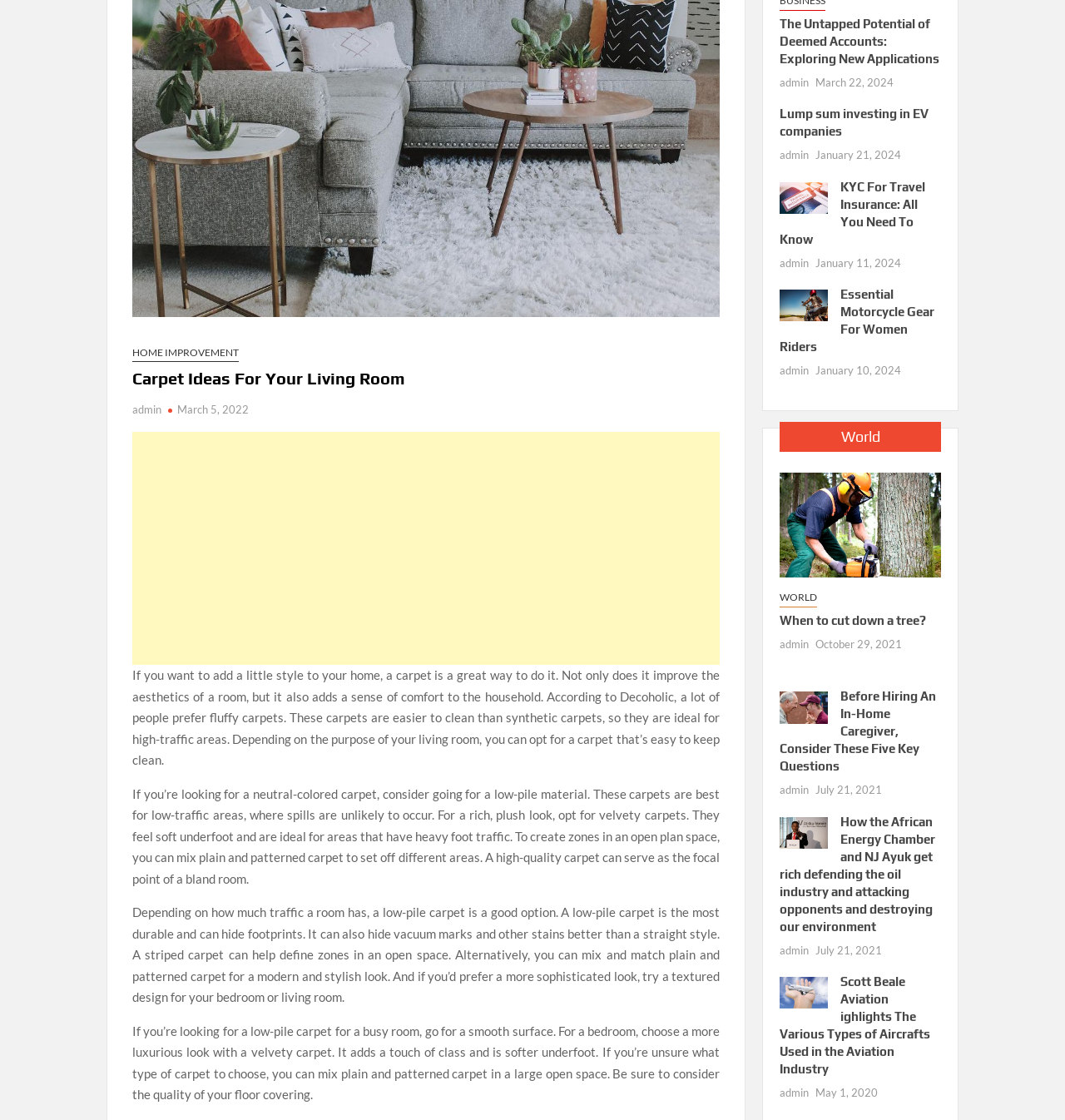Please find the bounding box coordinates in the format (top-left x, top-left y, bottom-right x, bottom-right y) for the given element description. Ensure the coordinates are floating point numbers between 0 and 1. Description: admin

[0.732, 0.699, 0.759, 0.711]